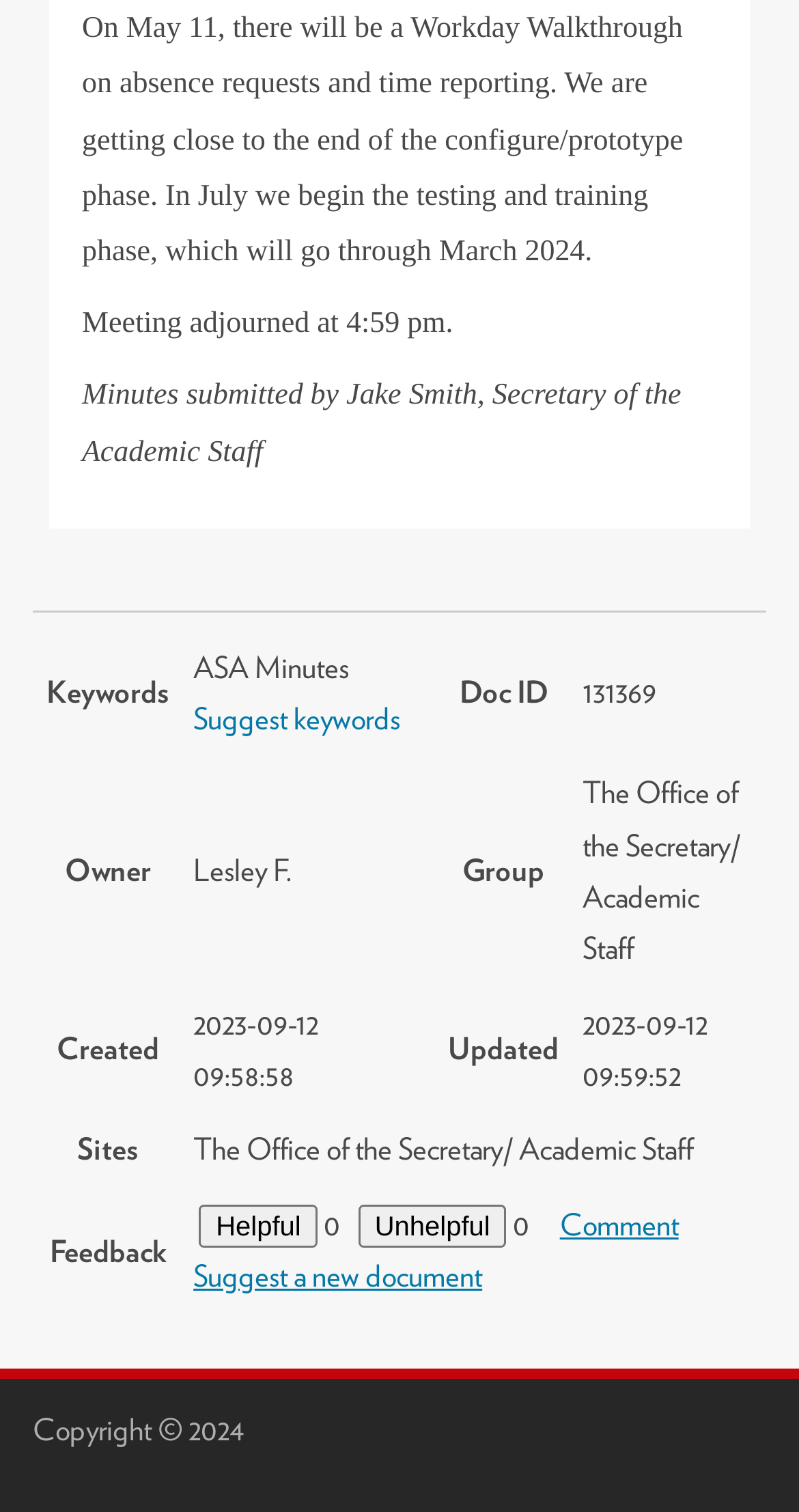Using the information shown in the image, answer the question with as much detail as possible: What is the purpose of the 'Suggest keywords' link?

The 'Suggest keywords' link is located in the first table row, in the grid cell corresponding to the 'Keywords' row header. Its purpose is to allow users to suggest keywords related to the document.